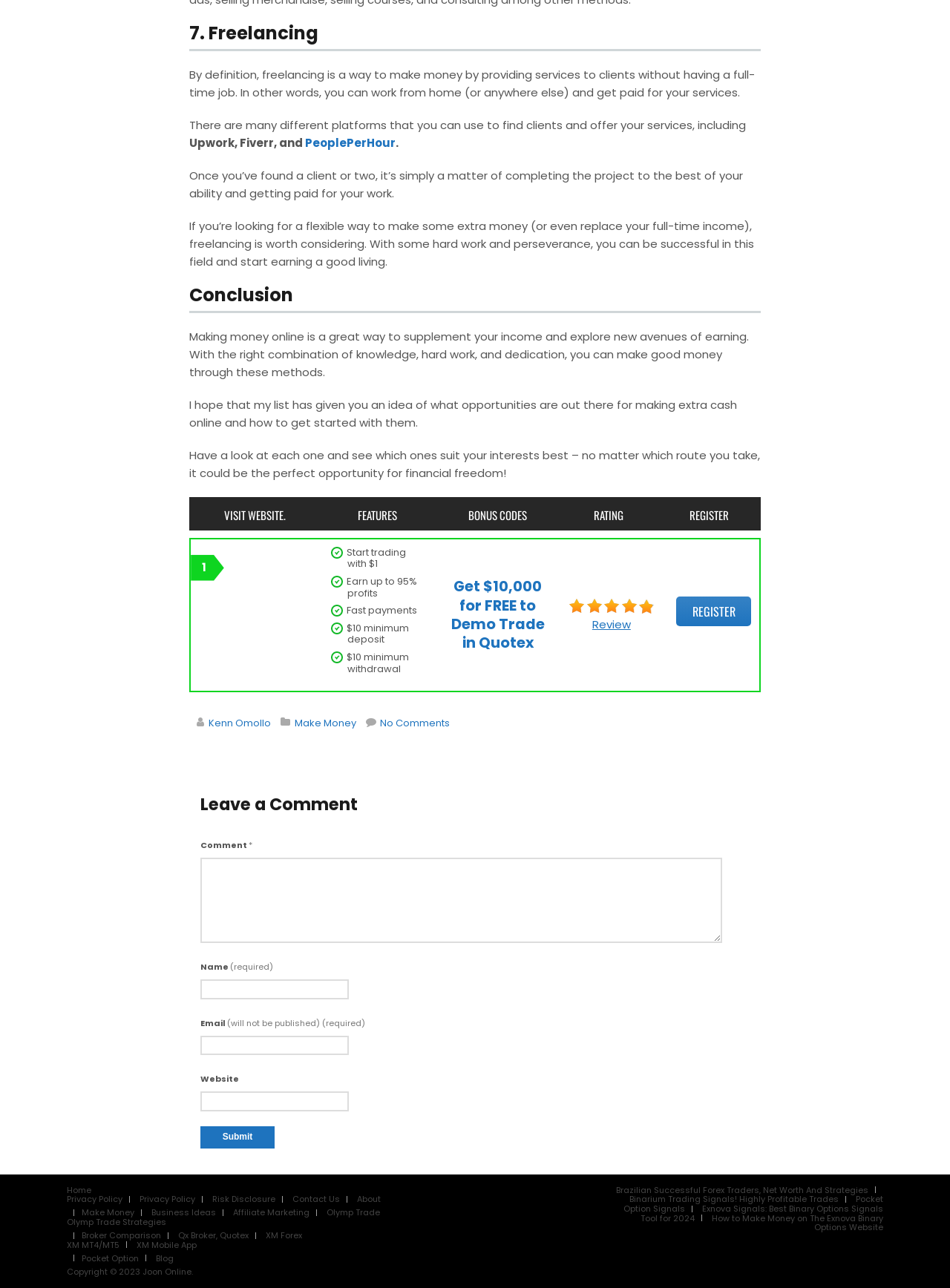Determine the bounding box coordinates of the UI element described by: "PeoplePerHour".

[0.321, 0.105, 0.416, 0.117]